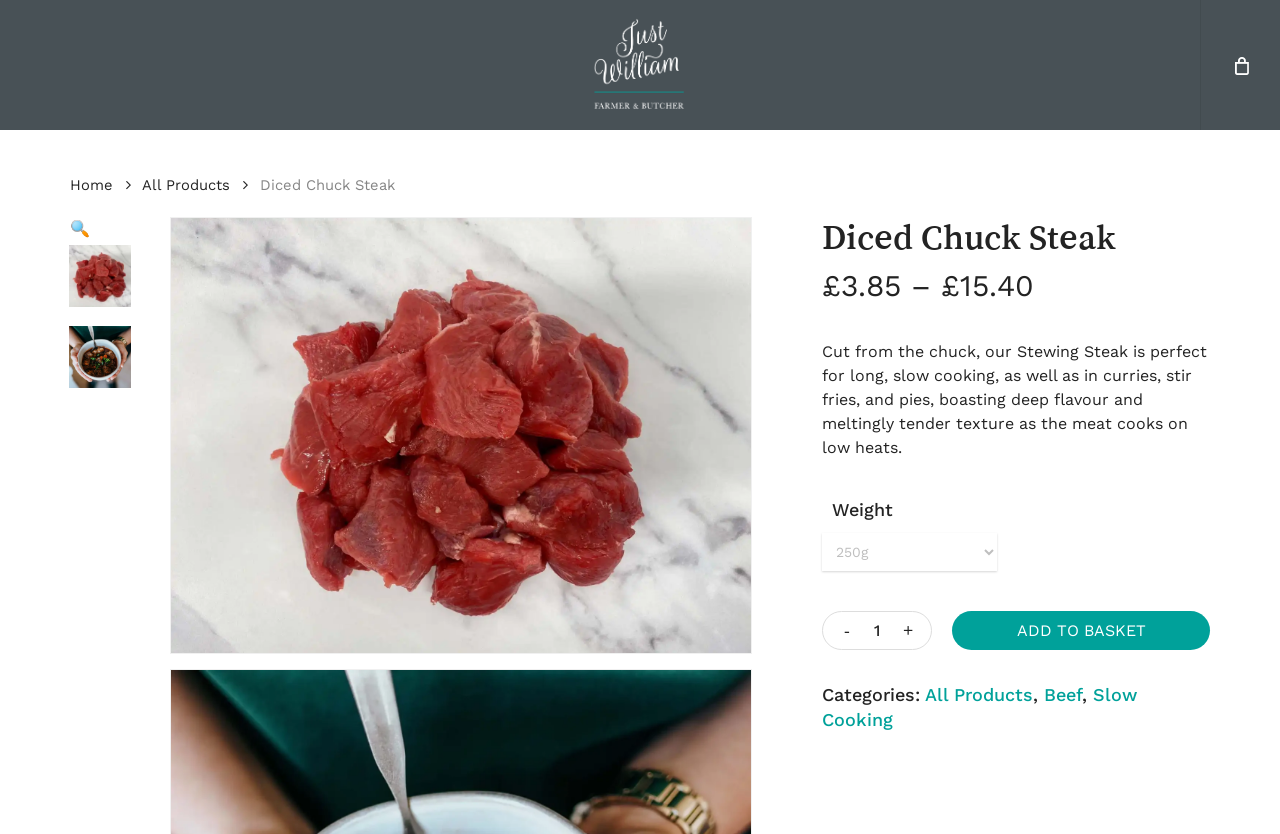What is the price of the Diced Chuck Steak?
Please answer the question with a detailed response using the information from the screenshot.

The price of the Diced Chuck Steak can be found in the middle of the webpage, where it says '£3.85 - £15.40' in a static text element.